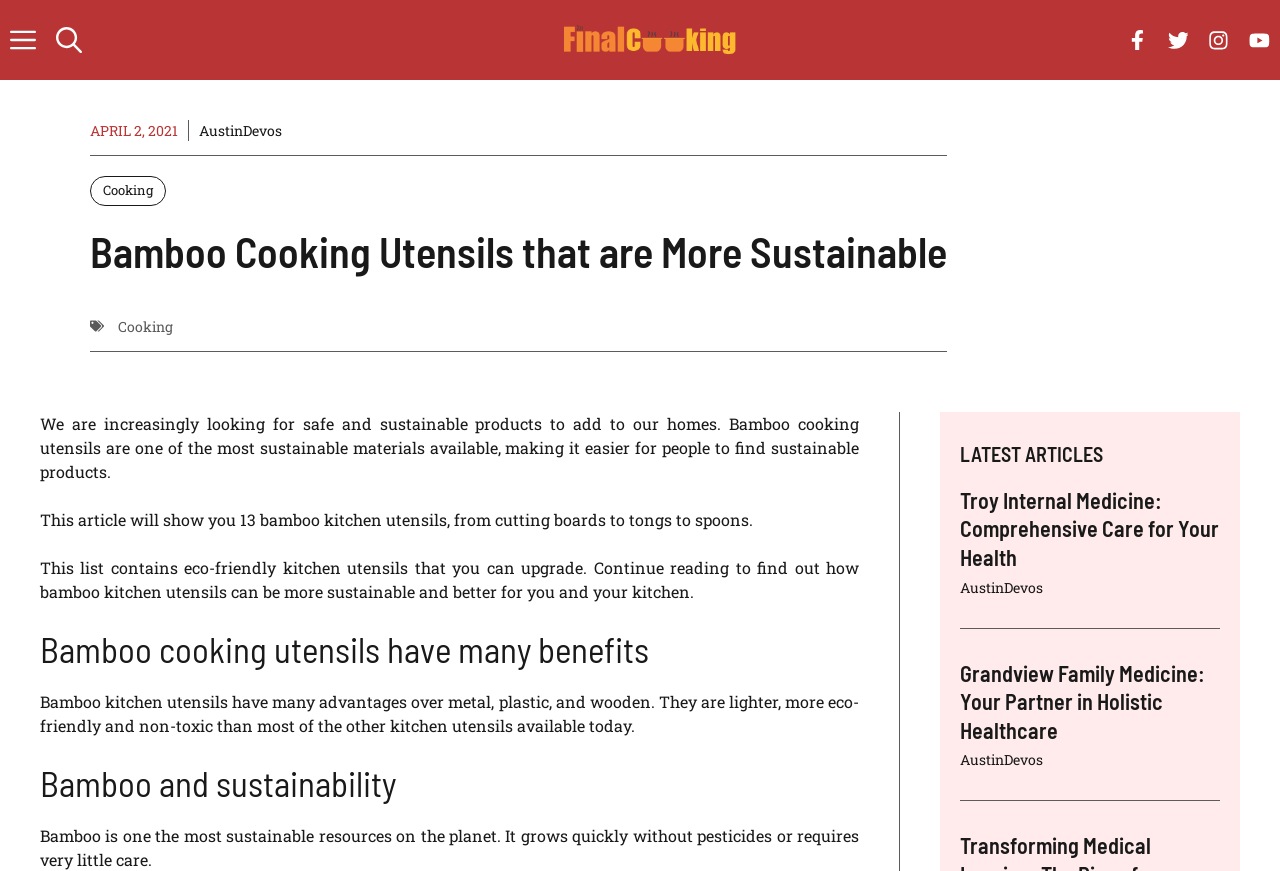Highlight the bounding box coordinates of the element you need to click to perform the following instruction: "Learn about bamboo cooking utensils."

[0.031, 0.474, 0.671, 0.553]